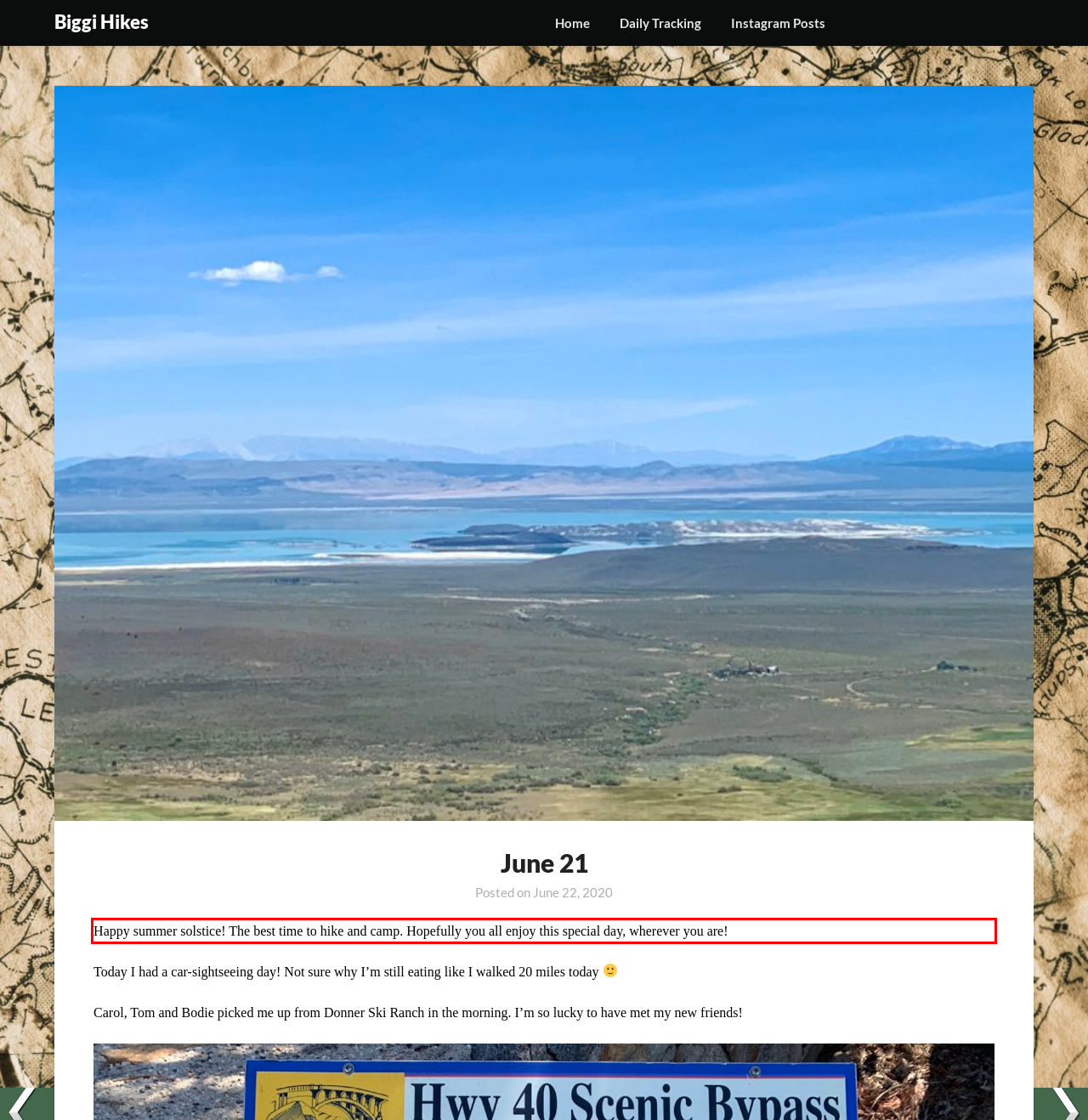Review the webpage screenshot provided, and perform OCR to extract the text from the red bounding box.

Happy summer solstice! The best time to hike and camp. Hopefully you all enjoy this special day, wherever you are!